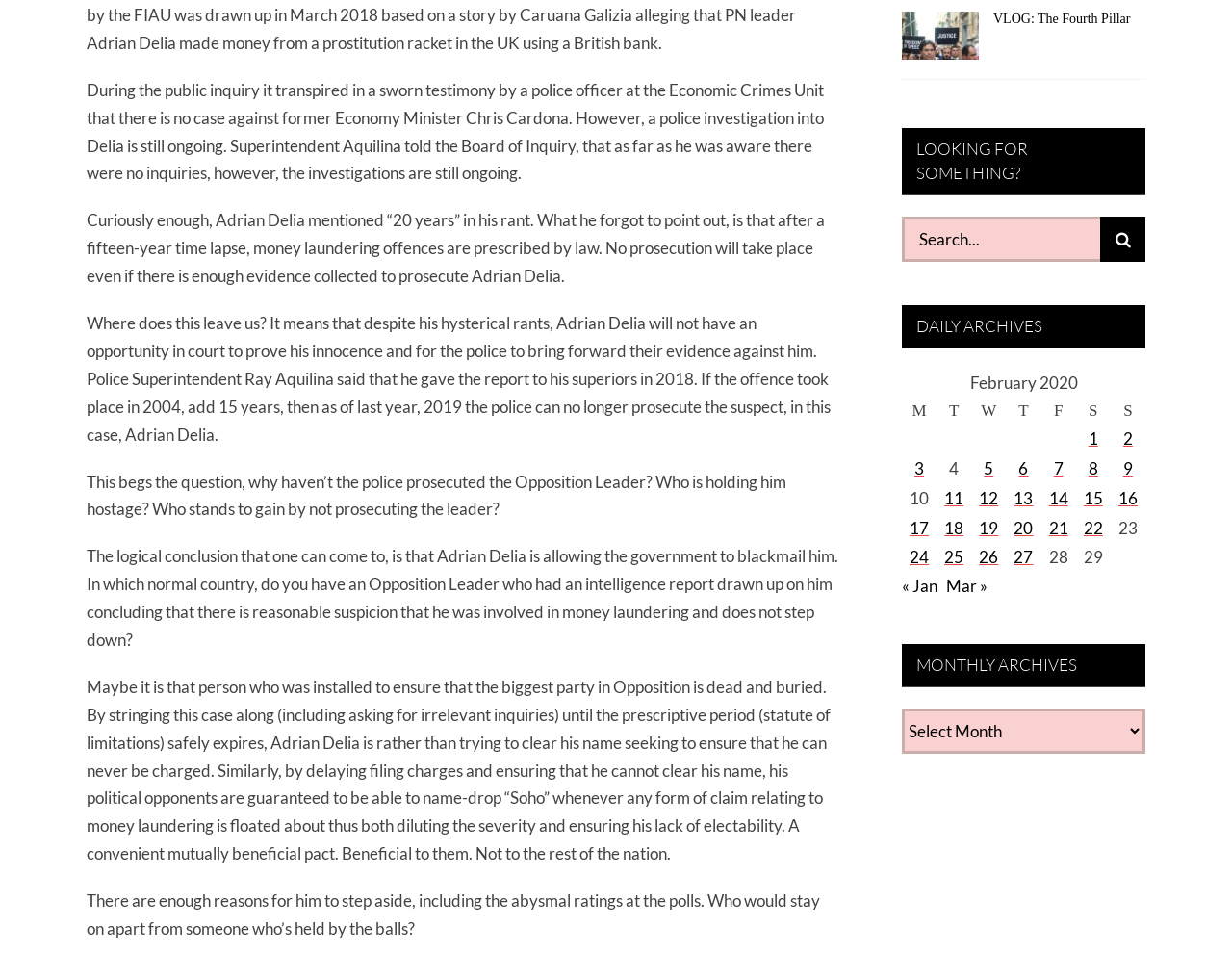Please reply to the following question with a single word or a short phrase:
What is the name of the section that allows users to search for posts?

LOOKING FOR SOMETHING?